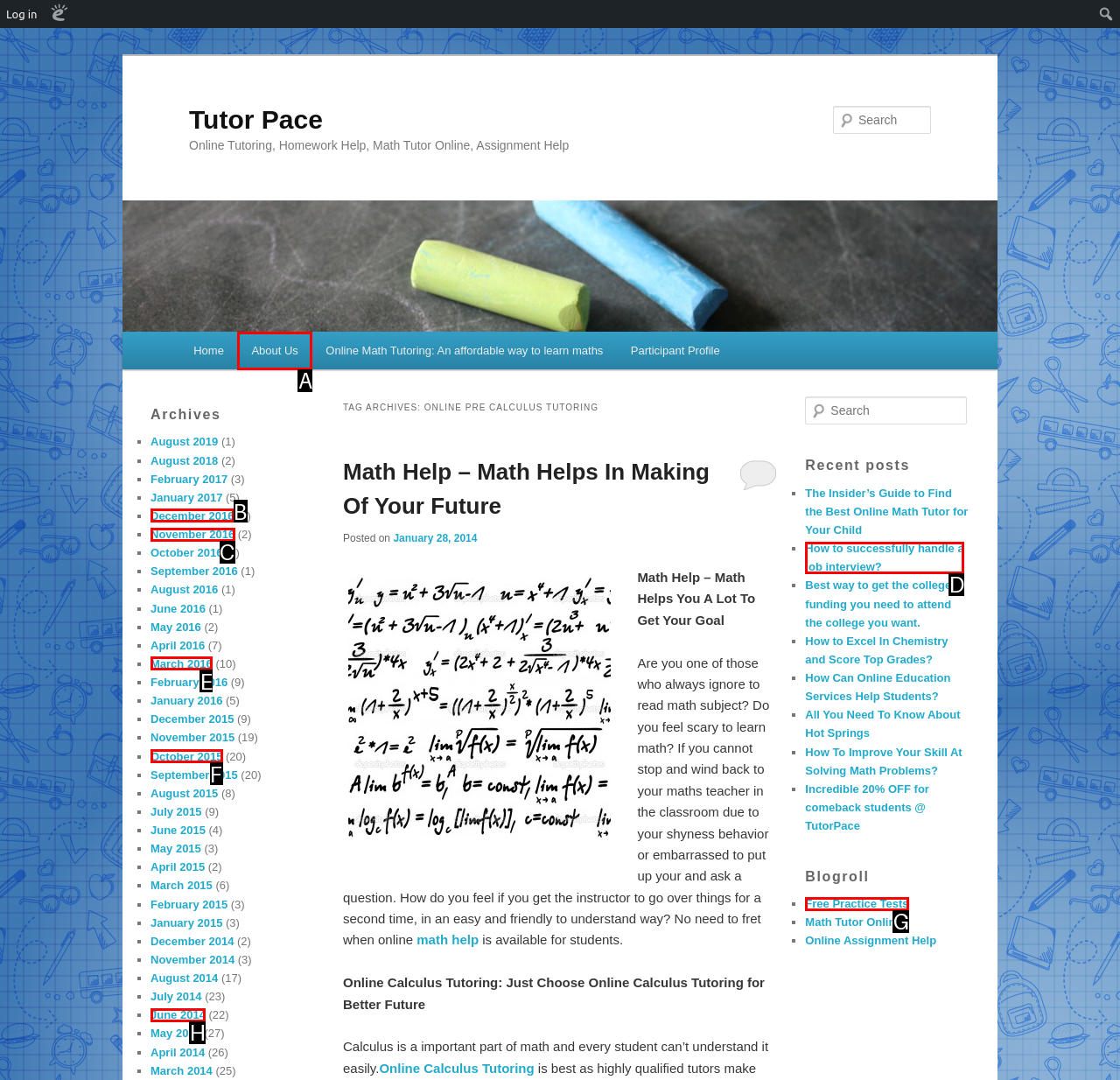Identify the letter of the option that best matches the following description: Free Practice Tests. Respond with the letter directly.

G